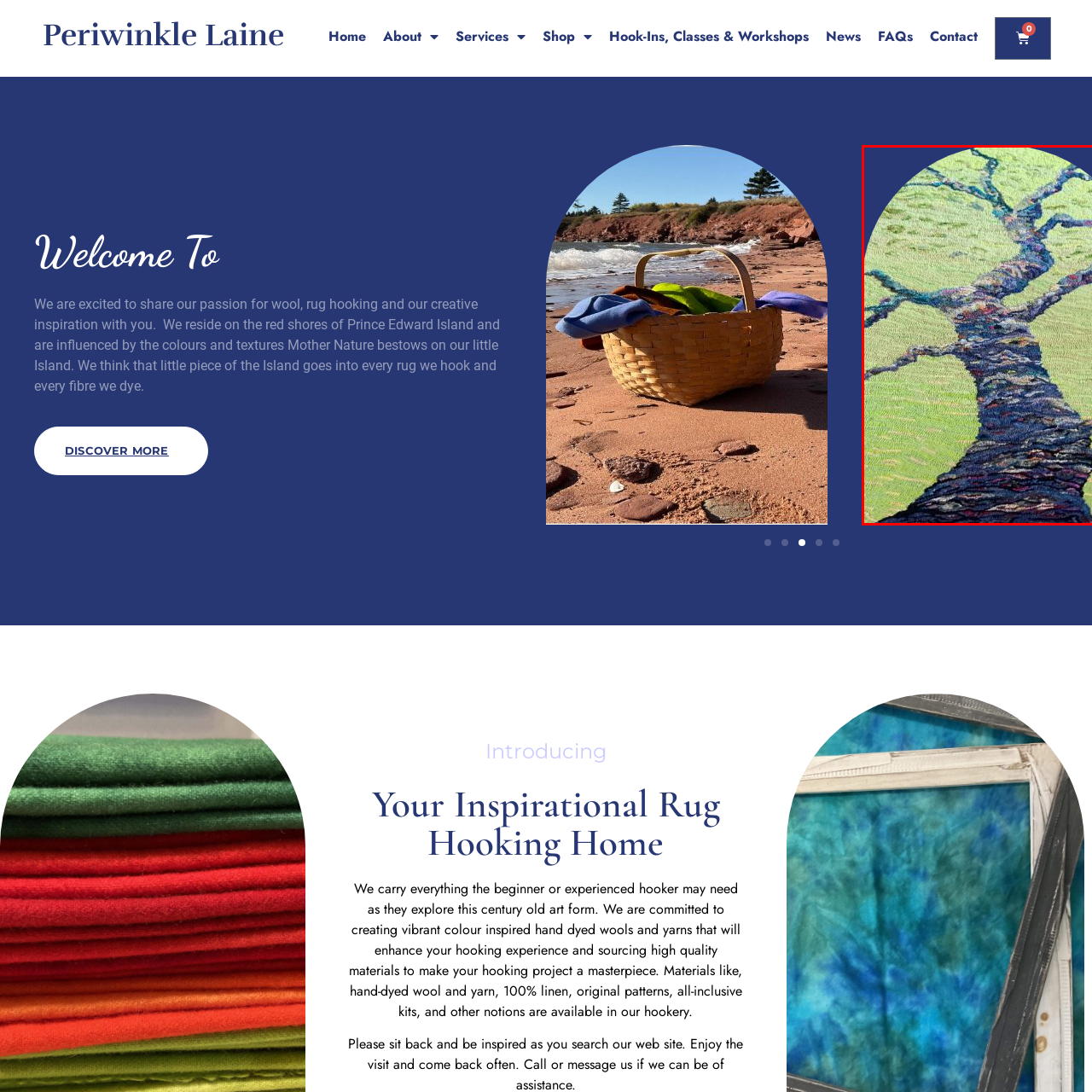Look at the image inside the red boundary and respond to the question with a single word or phrase: What is the background color of the artwork?

Soft, green